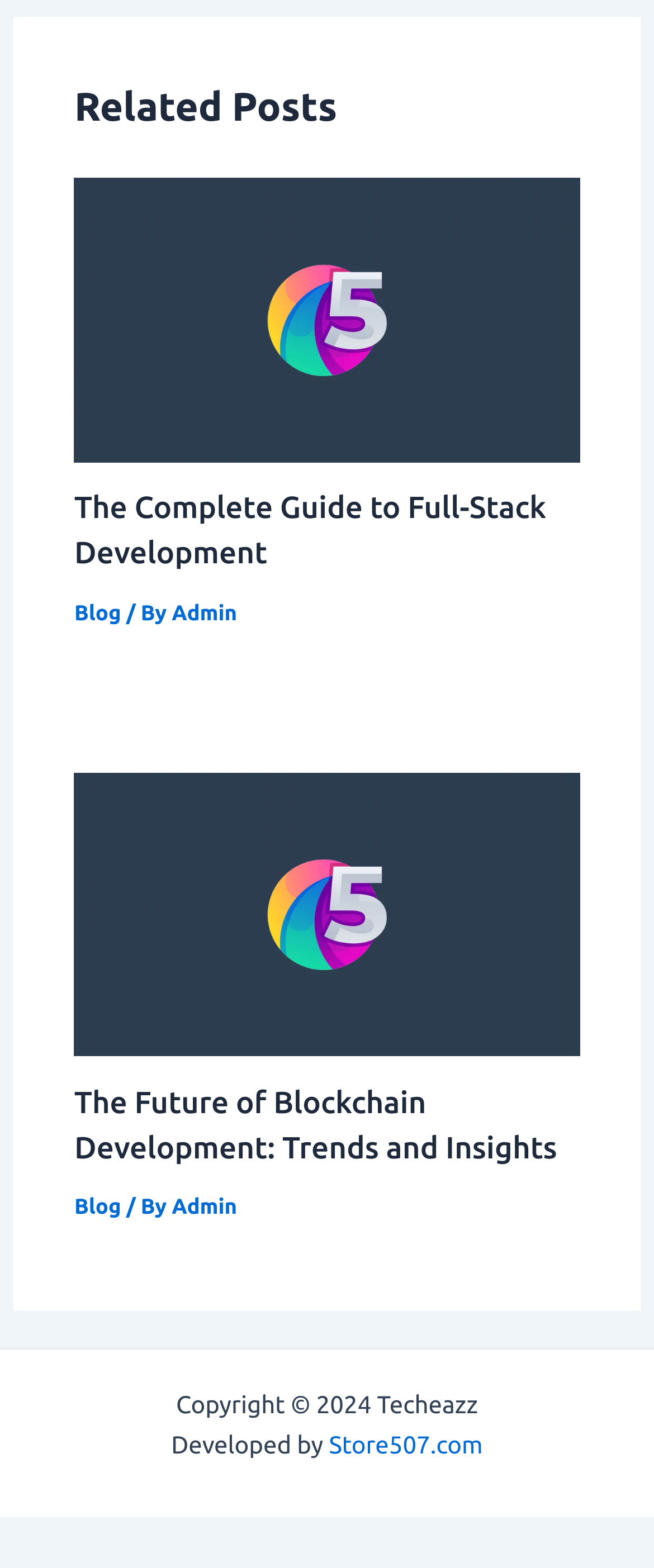Give a short answer to this question using one word or a phrase:
How many related posts are there on the webpage?

2